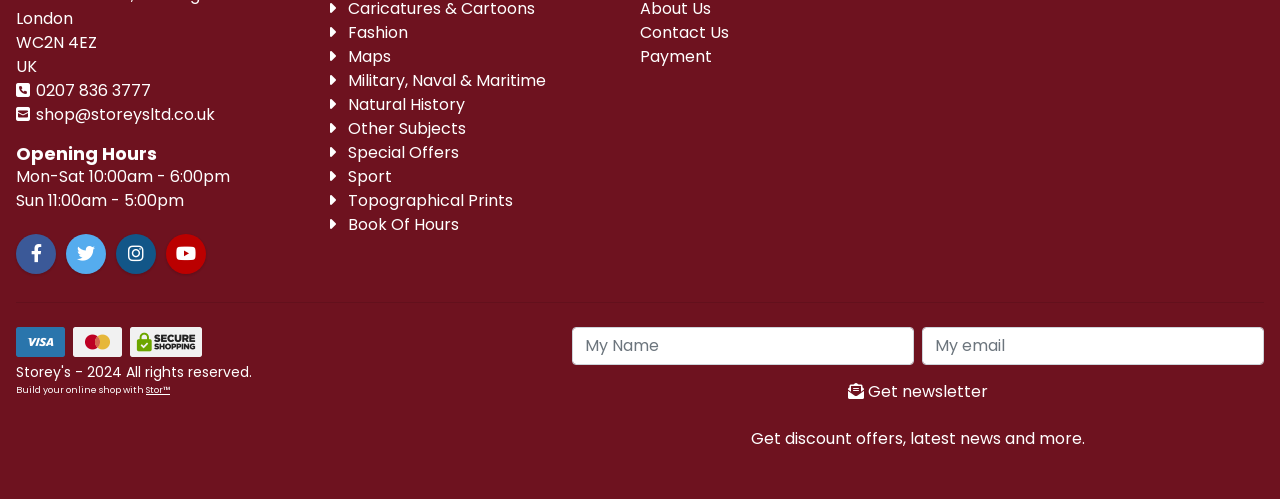Respond to the following question with a brief word or phrase:
How many social media links are there?

4